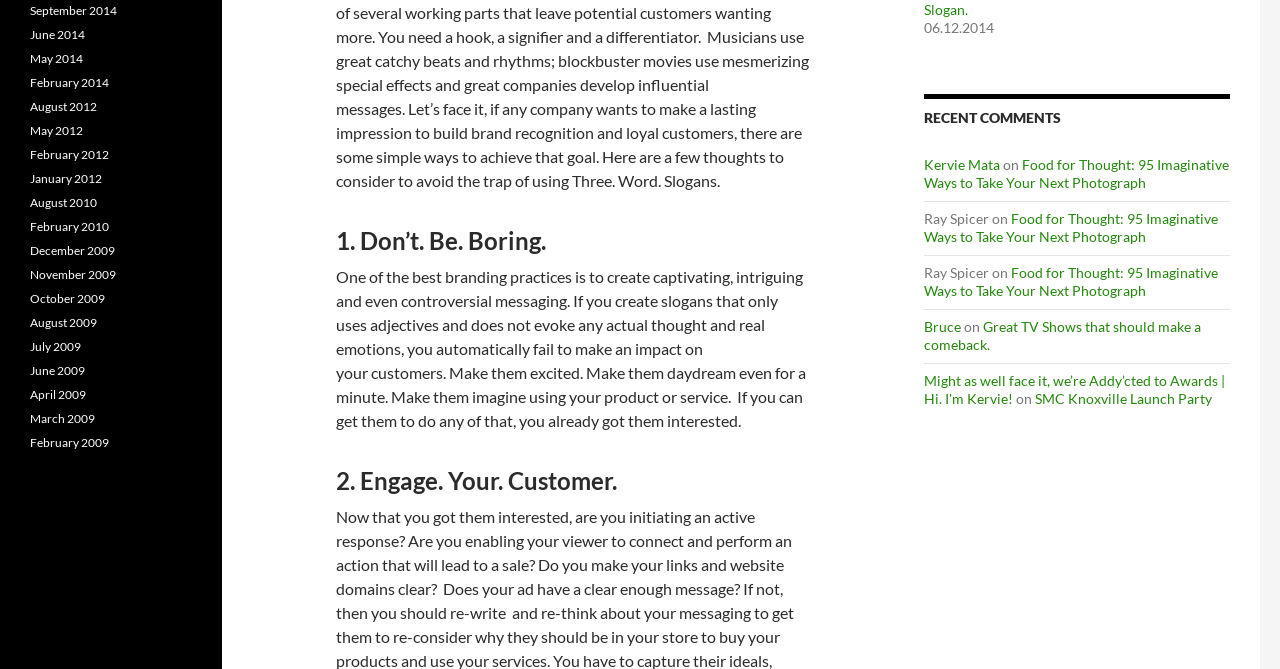Find the bounding box coordinates for the HTML element described as: "Bruce". The coordinates should consist of four float values between 0 and 1, i.e., [left, top, right, bottom].

[0.722, 0.475, 0.751, 0.501]